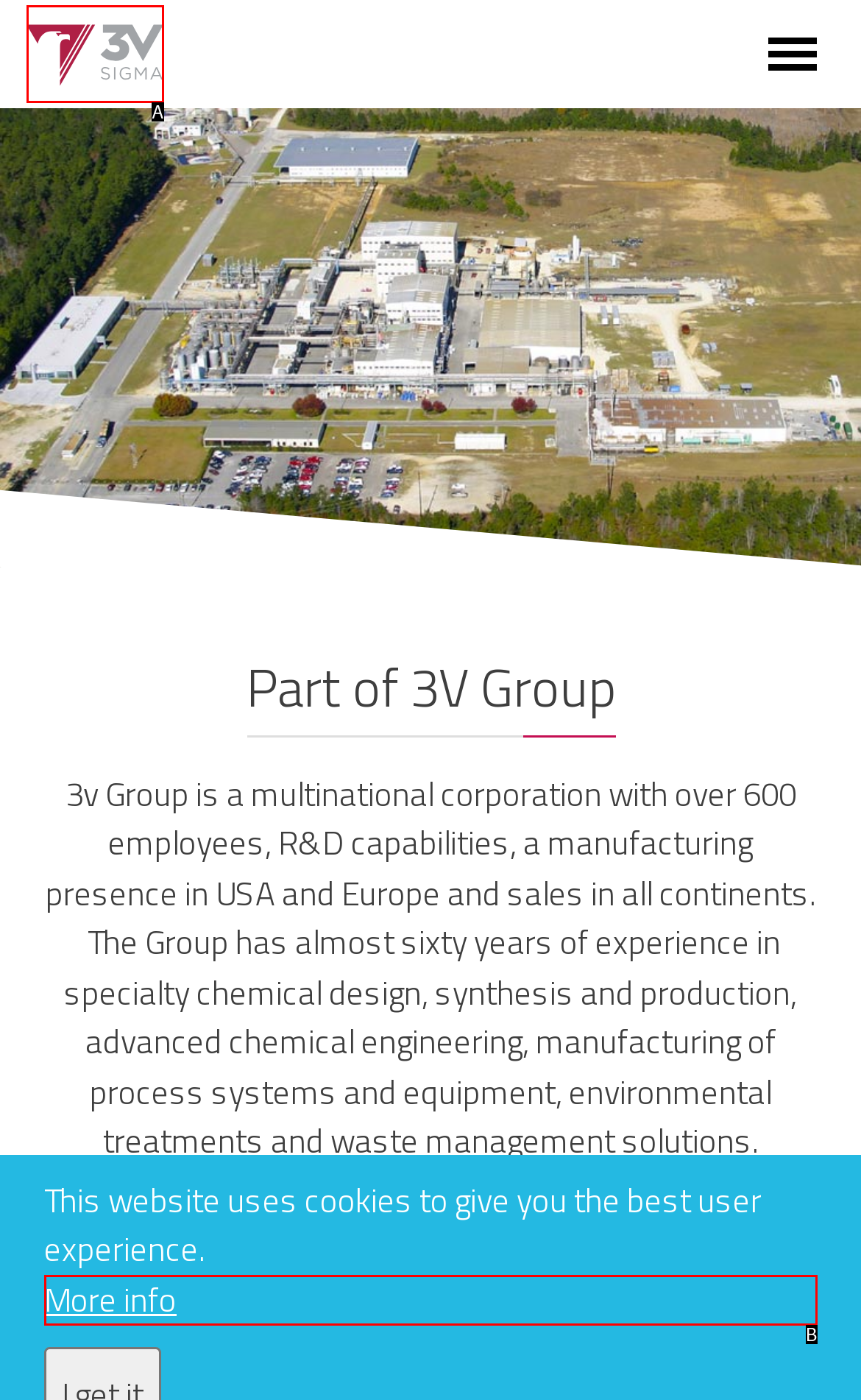Using the given description: Sundown, identify the HTML element that corresponds best. Answer with the letter of the correct option from the available choices.

None